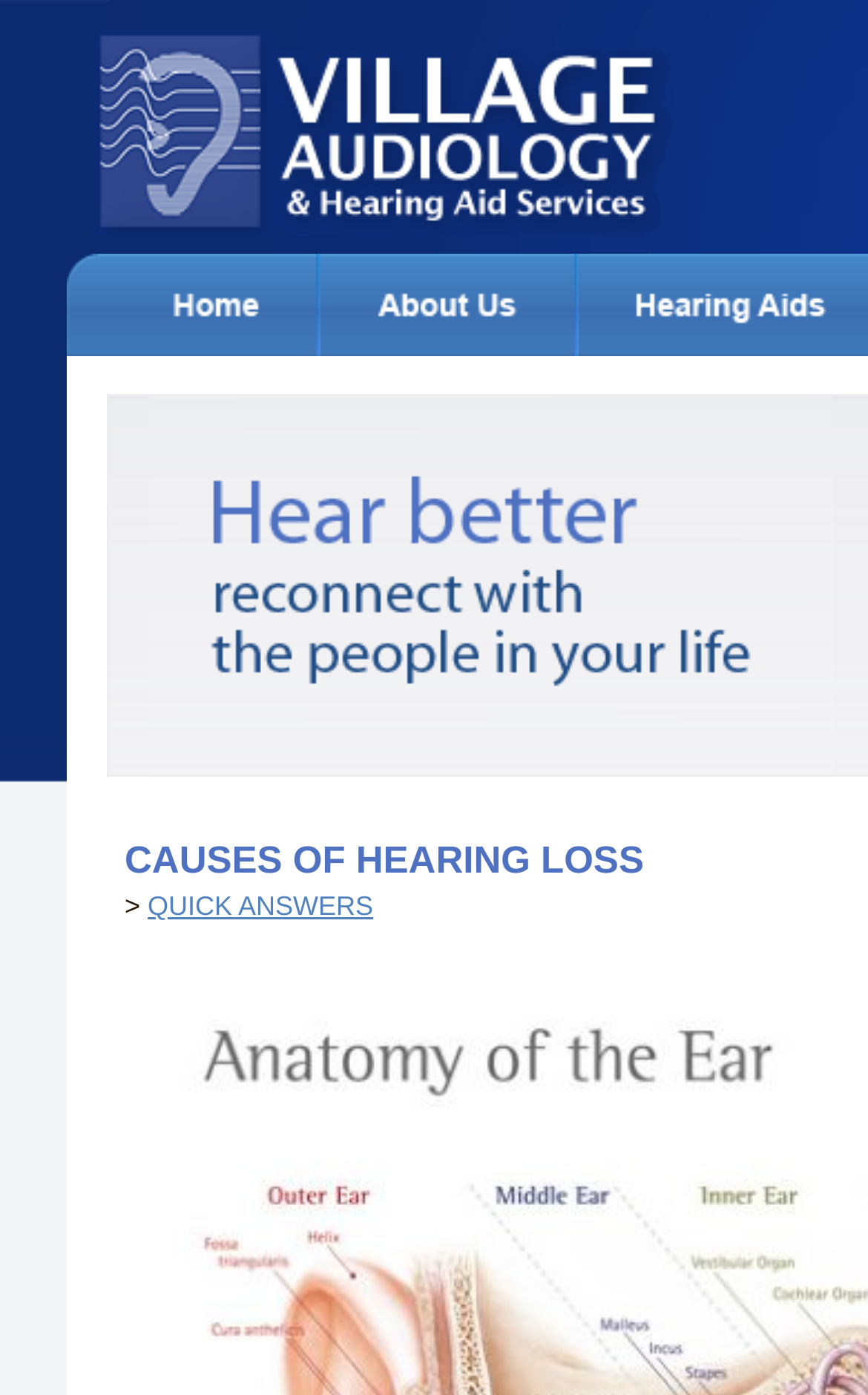Given the description: "Quick Answers", determine the bounding box coordinates of the UI element. The coordinates should be formatted as four float numbers between 0 and 1, [left, top, right, bottom].

[0.17, 0.638, 0.43, 0.661]